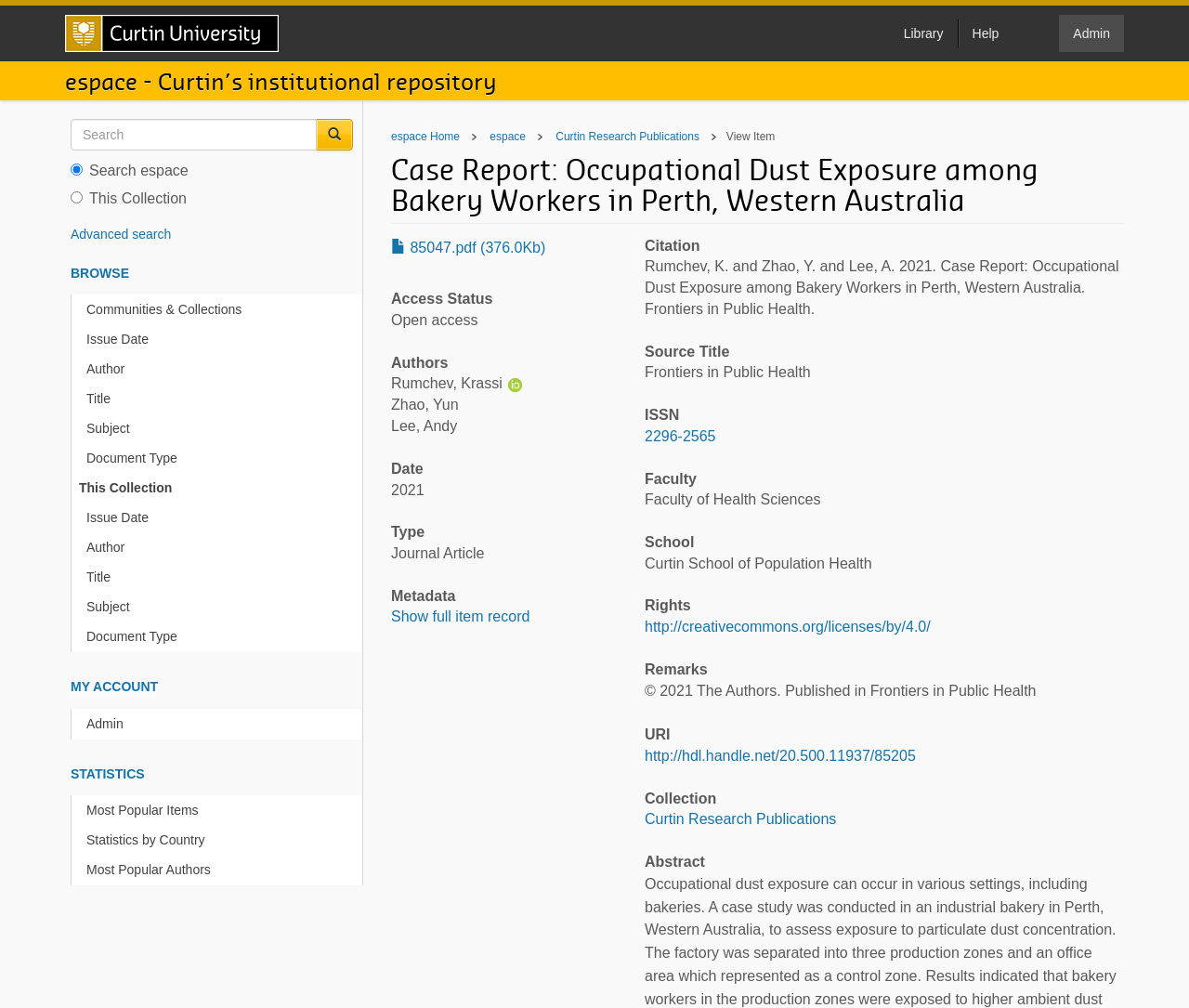What is the license of the publication?
Using the image as a reference, answer with just one word or a short phrase.

CC BY 4.0